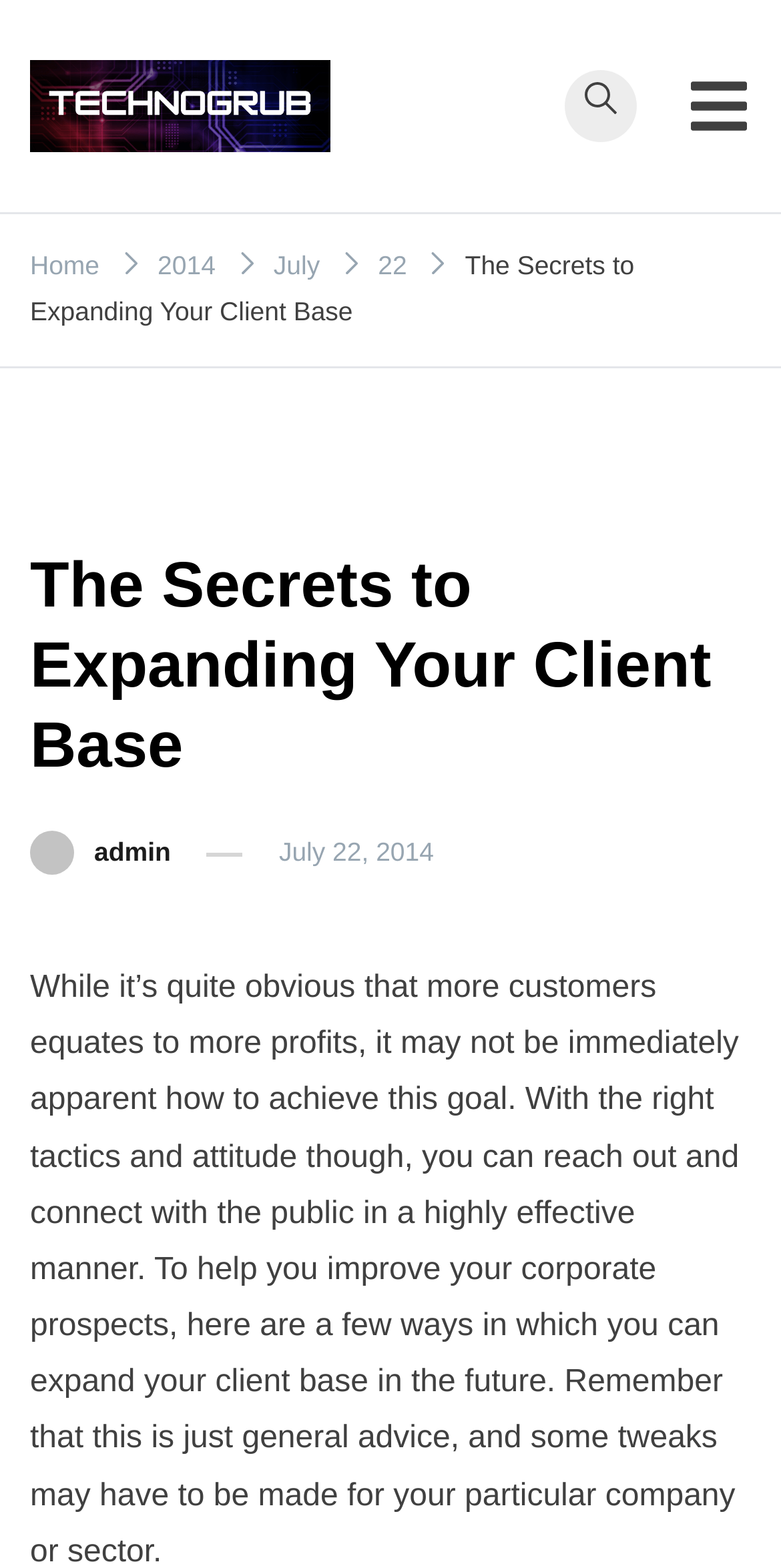What is the website's logo?
Using the information from the image, give a concise answer in one word or a short phrase.

TechnoGrub